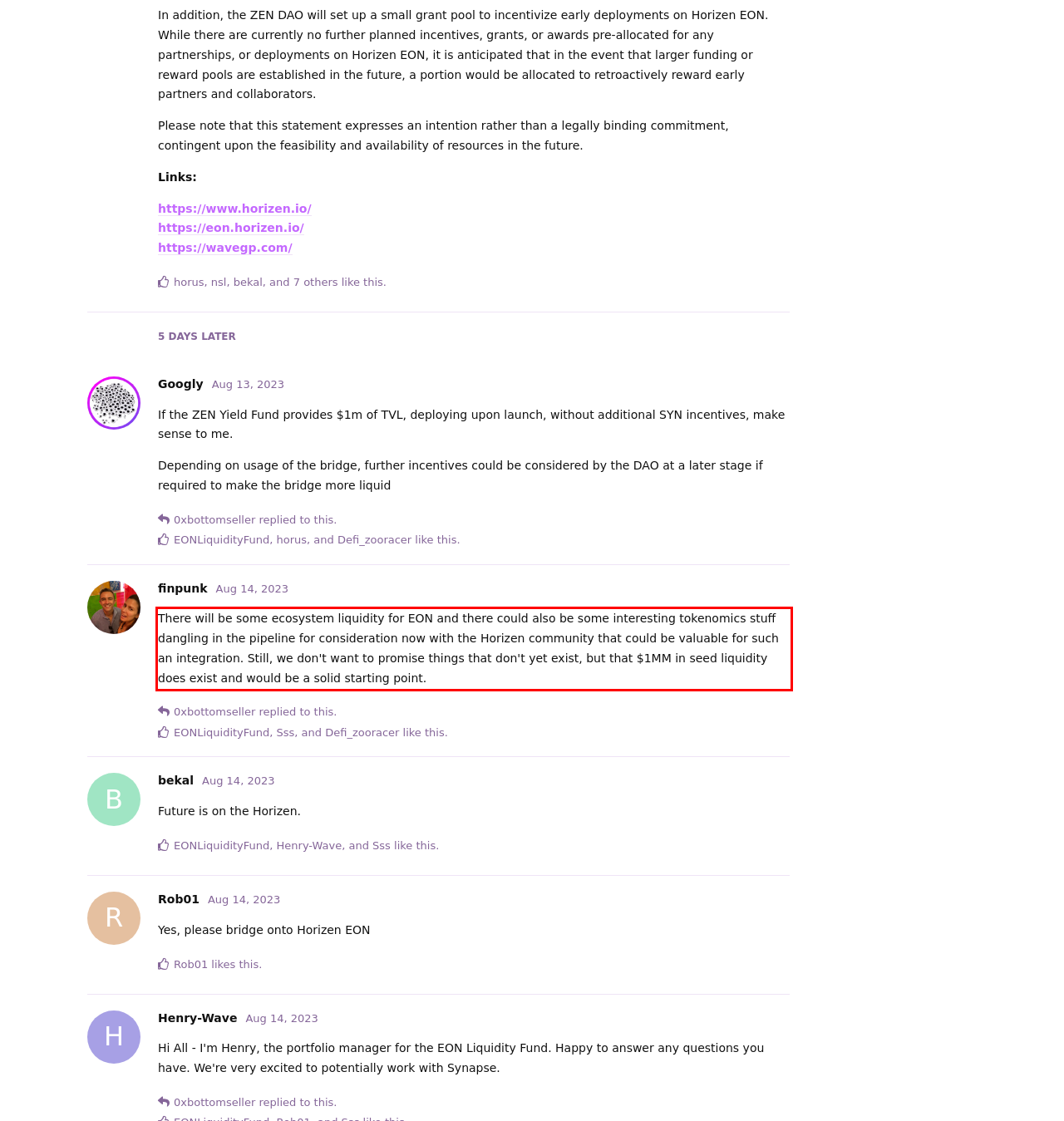Identify the red bounding box in the webpage screenshot and perform OCR to generate the text content enclosed.

There will be some ecosystem liquidity for EON and there could also be some interesting tokenomics stuff dangling in the pipeline for consideration now with the Horizen community that could be valuable for such an integration. Still, we don't want to promise things that don't yet exist, but that $1MM in seed liquidity does exist and would be a solid starting point.